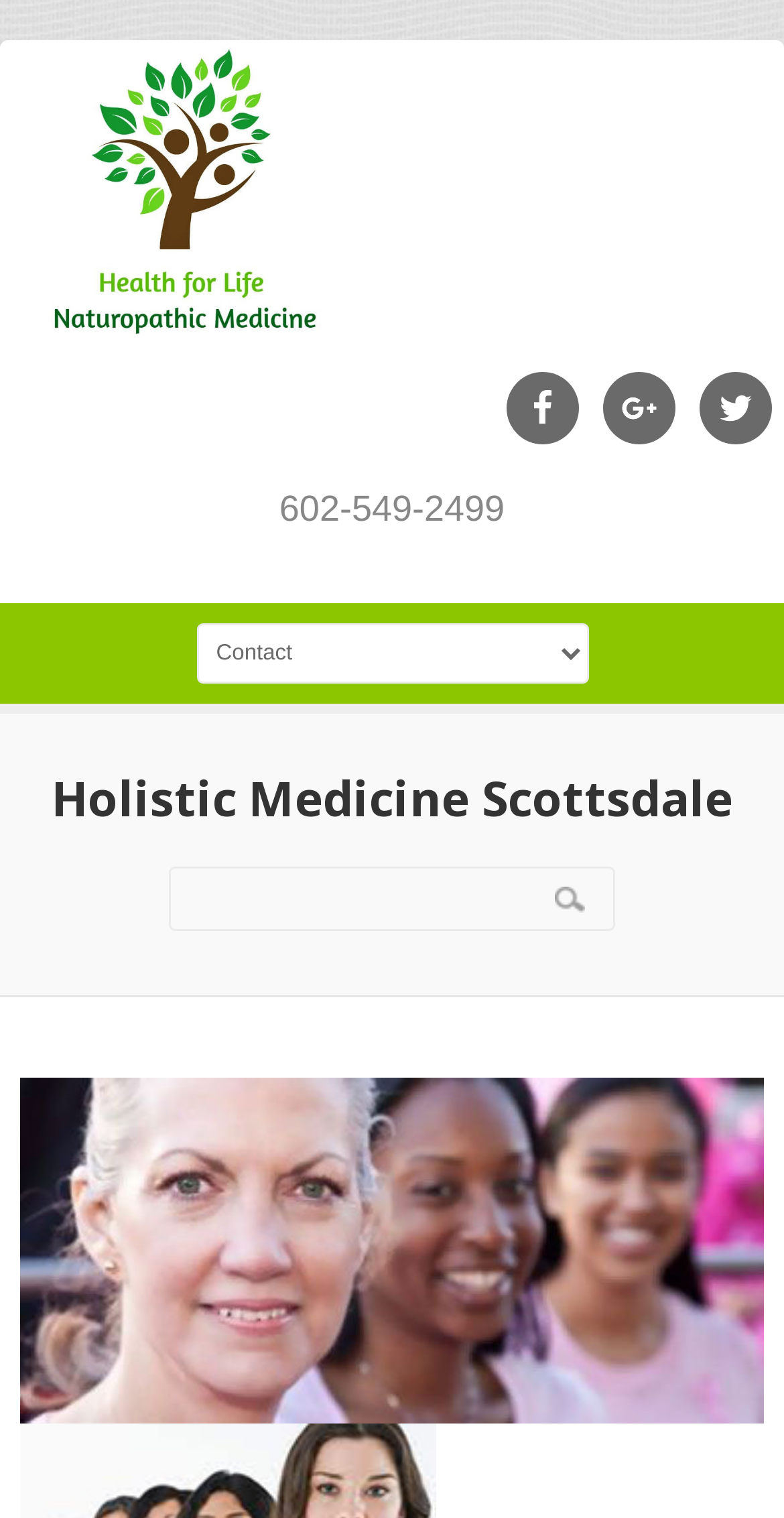What is the phone number on the webpage?
Refer to the image and give a detailed answer to the query.

I found the phone number by looking at the static text element on the webpage, which is located at coordinates [0.356, 0.322, 0.644, 0.348]. The text content of this element is '602-549-2499', which is the phone number.